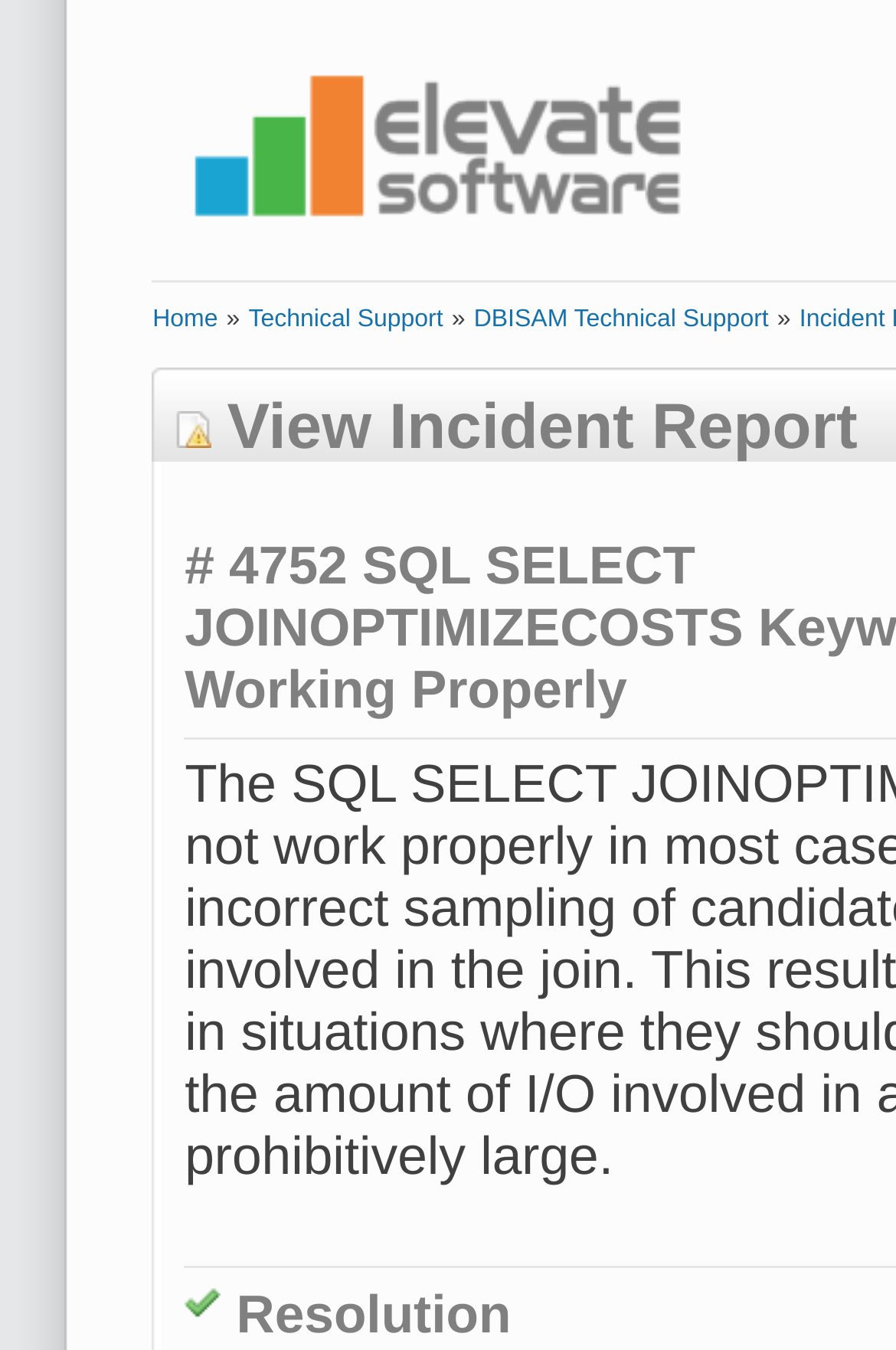What is the name of the software company?
Using the image, provide a concise answer in one word or a short phrase.

Elevate Software